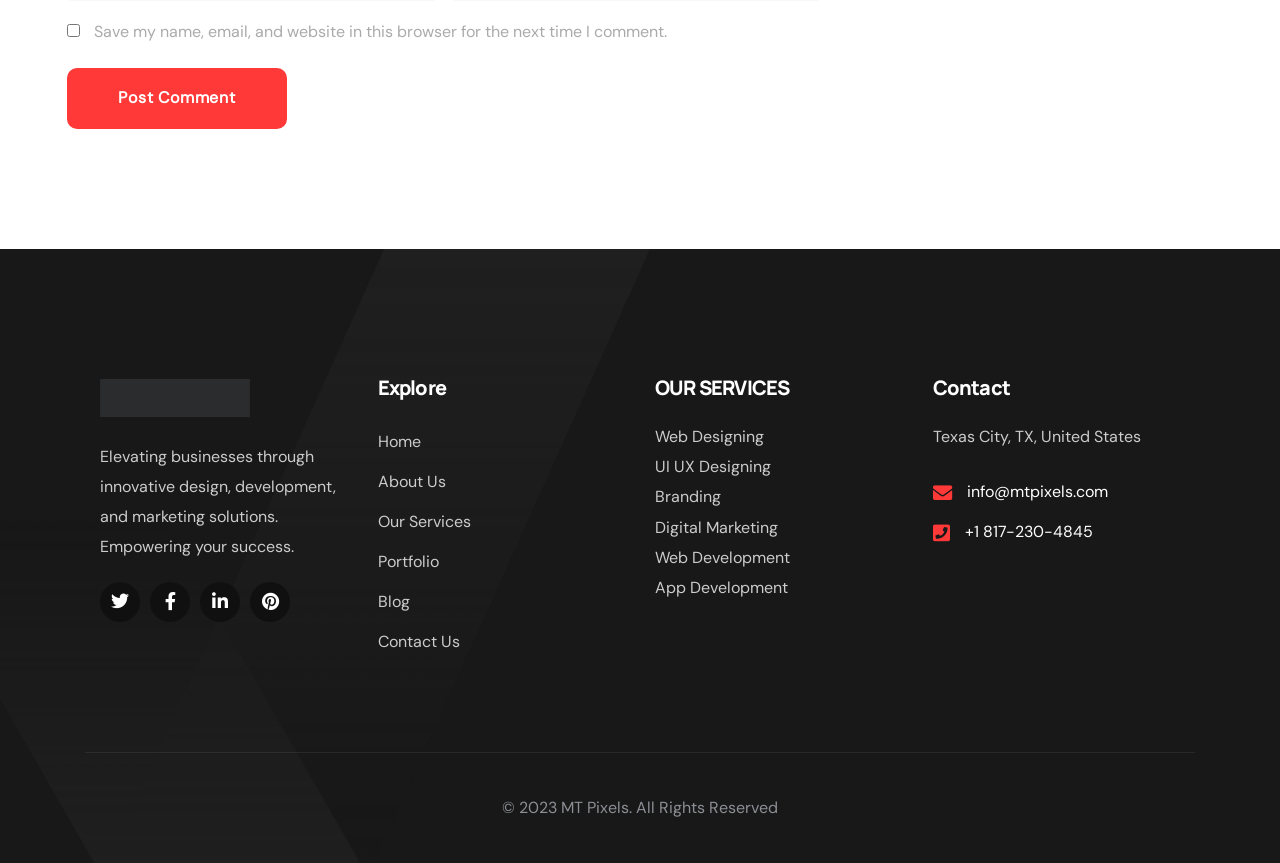Predict the bounding box for the UI component with the following description: "name="submit" value="Post Comment"".

[0.052, 0.079, 0.224, 0.149]